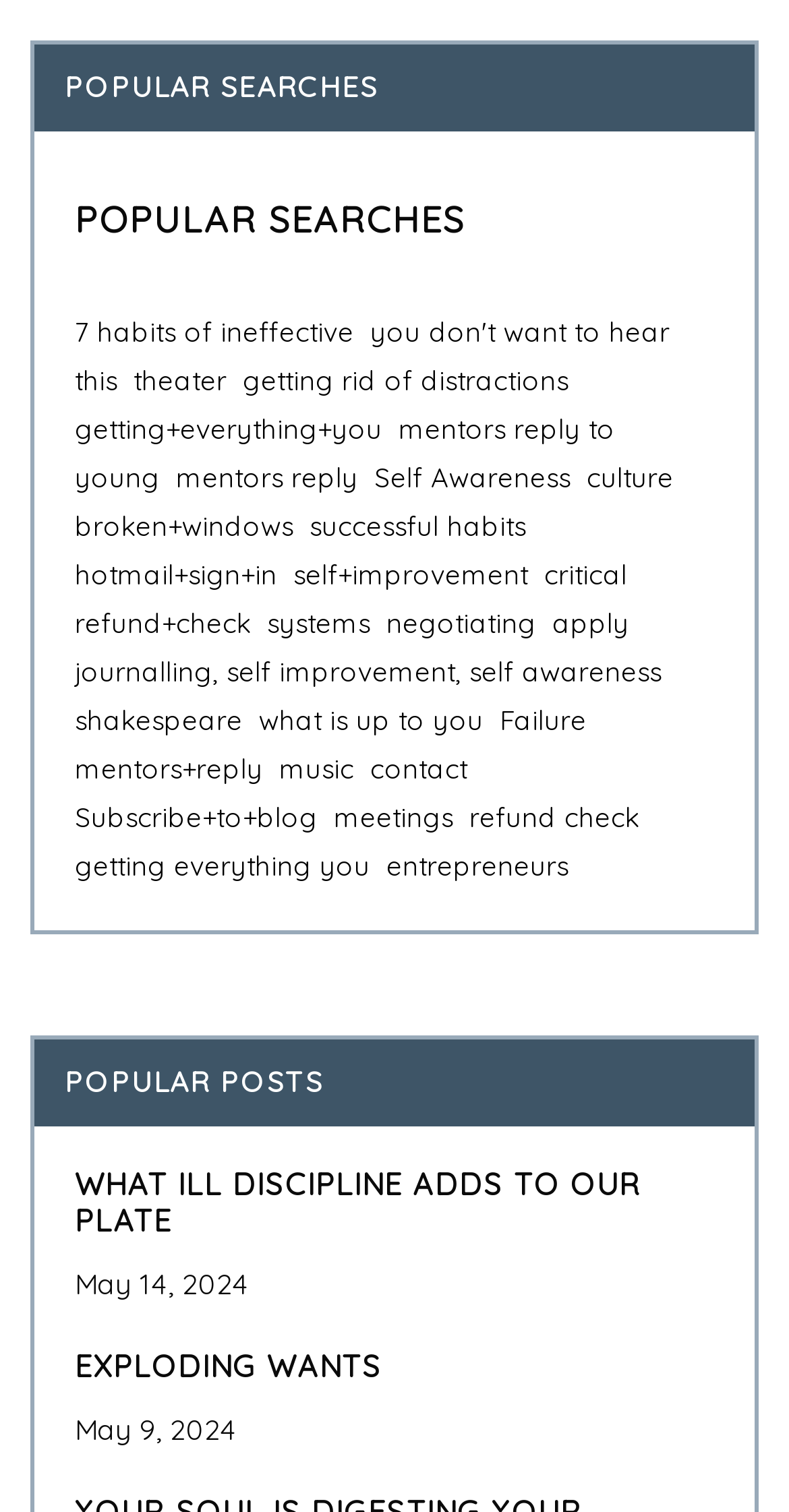Provide the bounding box coordinates of the section that needs to be clicked to accomplish the following instruction: "Visit 'journalling, self improvement, self awareness'."

[0.095, 0.434, 0.838, 0.455]